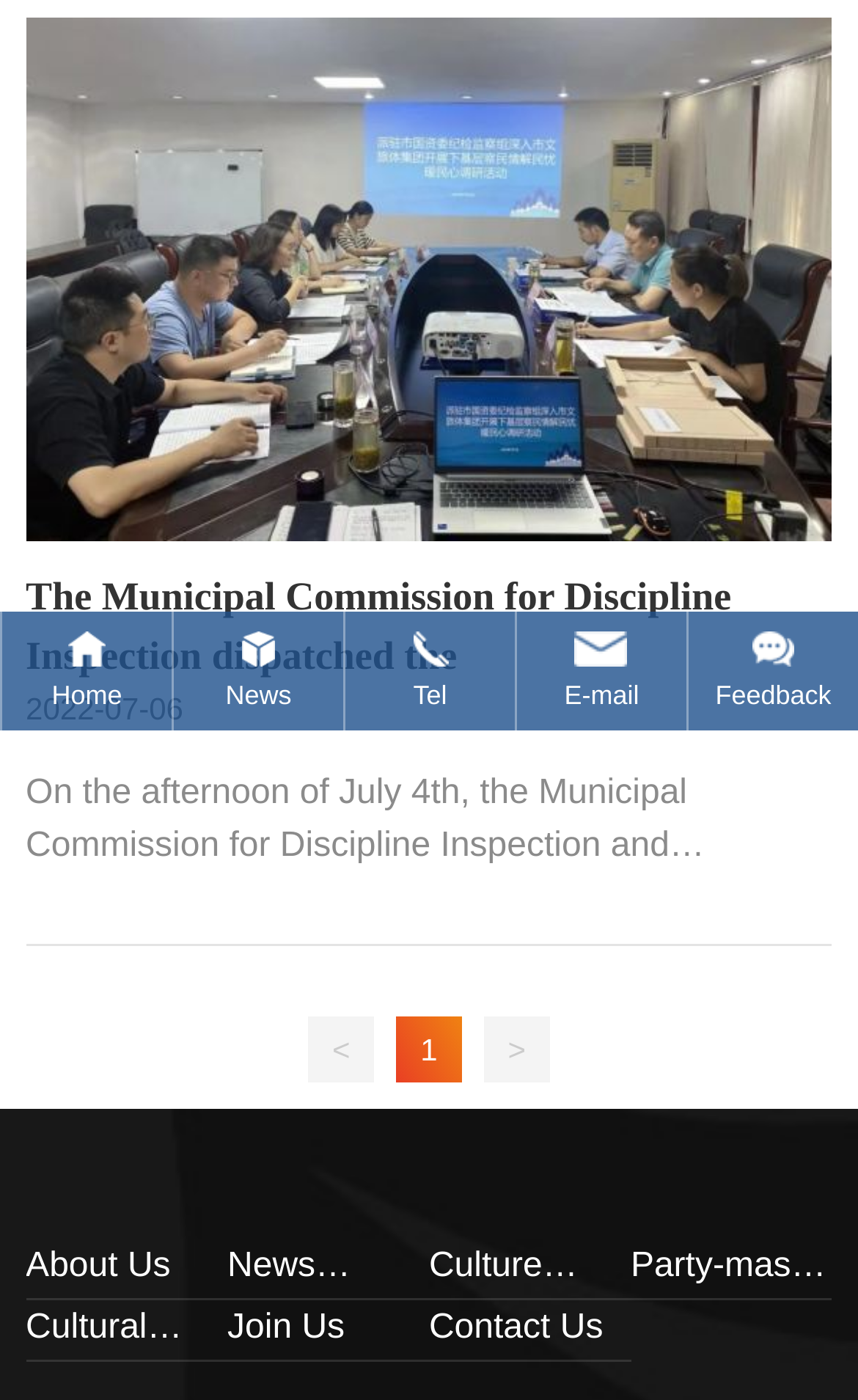Using the element description: "E-mail", determine the bounding box coordinates for the specified UI element. The coordinates should be four float numbers between 0 and 1, [left, top, right, bottom].

[0.658, 0.442, 0.745, 0.517]